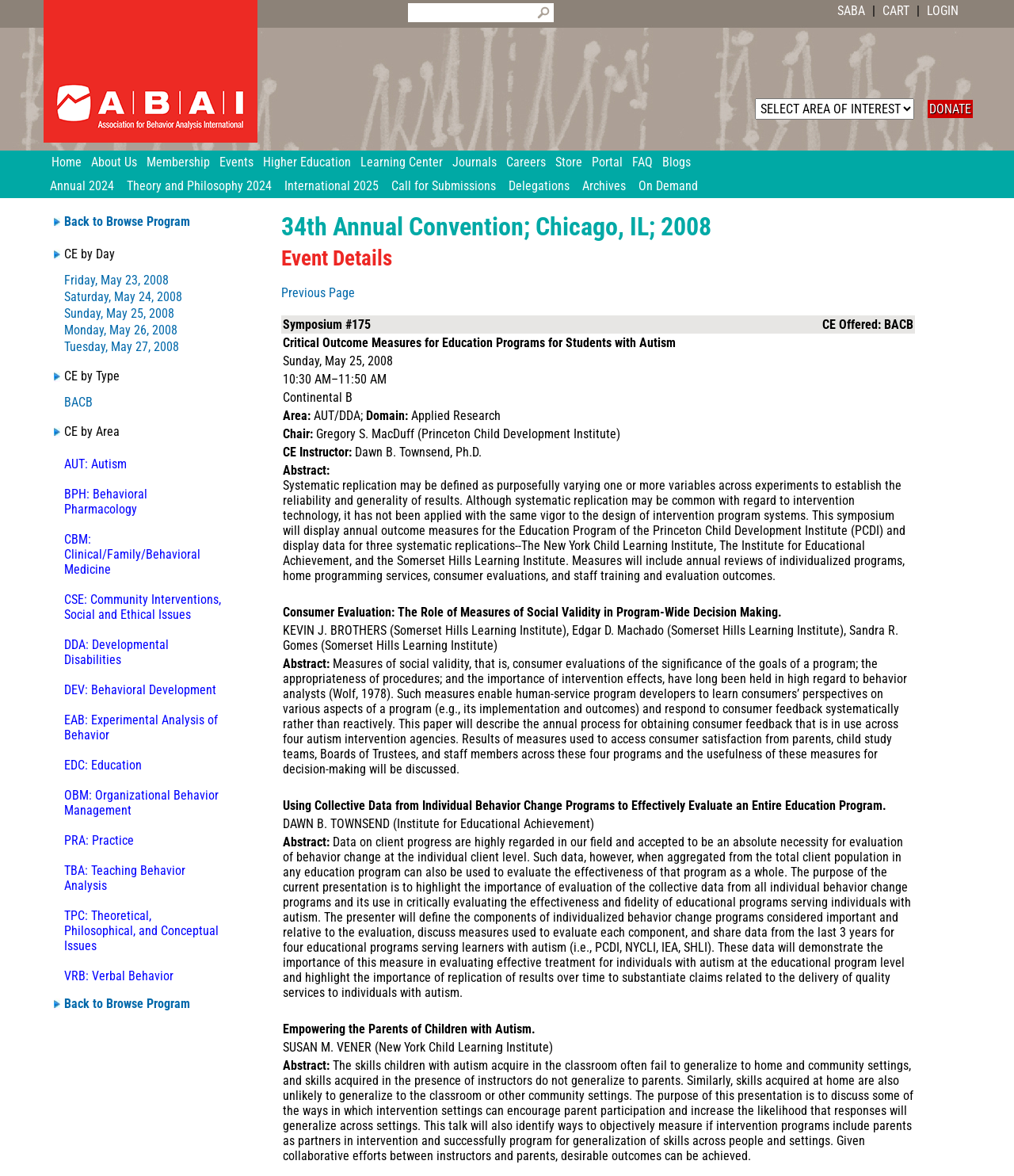Determine the bounding box coordinates for the region that must be clicked to execute the following instruction: "Click on the 'Home' link".

[0.051, 0.128, 0.09, 0.148]